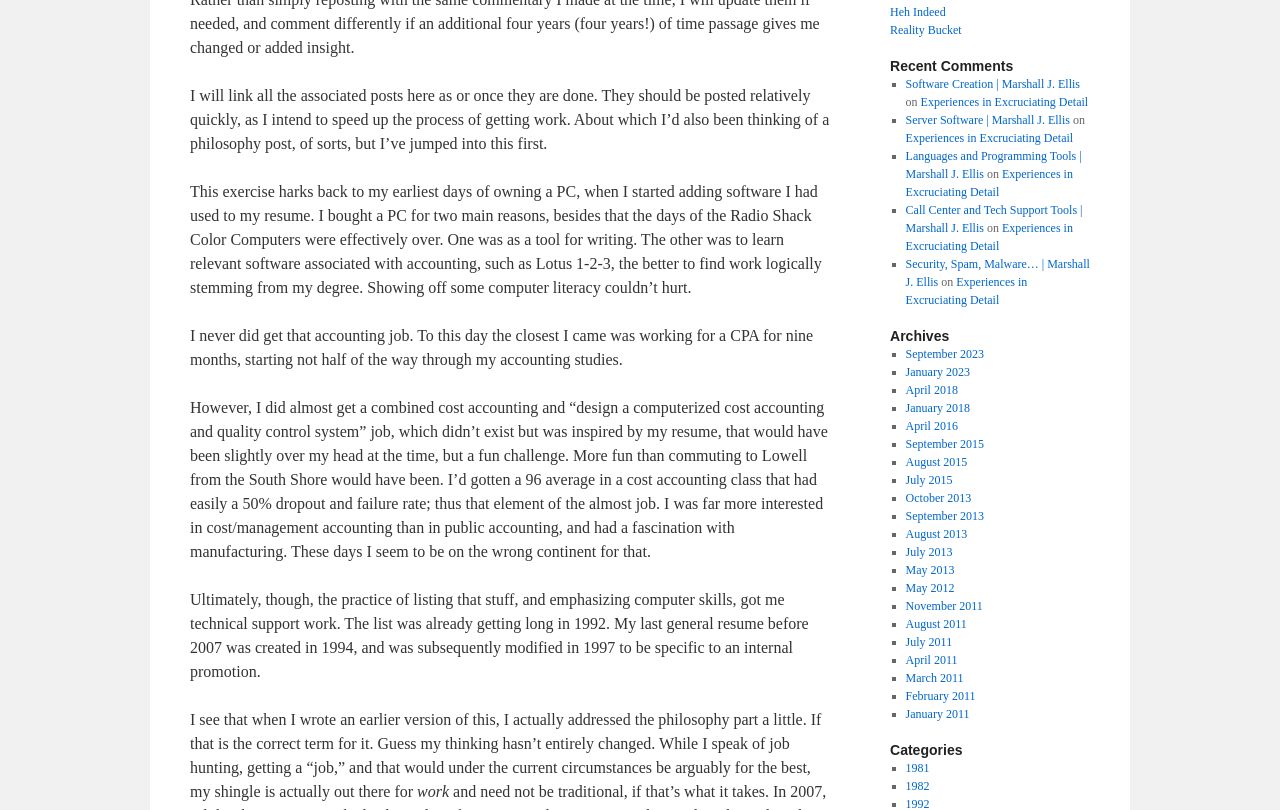Identify the bounding box for the described UI element: "Here's how to join.".

None